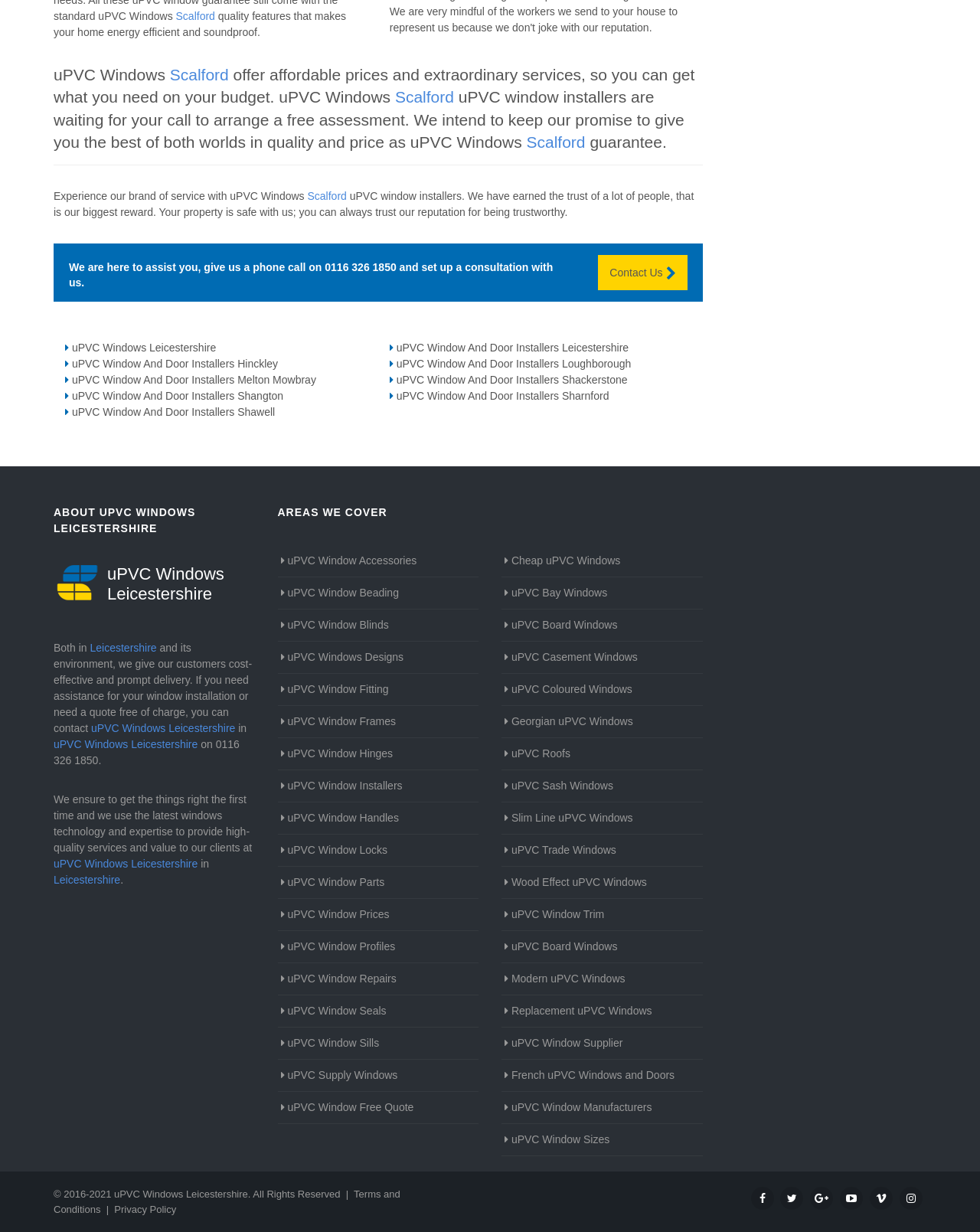Please identify the bounding box coordinates of the clickable area that will fulfill the following instruction: "Read about areas we cover". The coordinates should be in the format of four float numbers between 0 and 1, i.e., [left, top, right, bottom].

[0.283, 0.41, 0.488, 0.423]